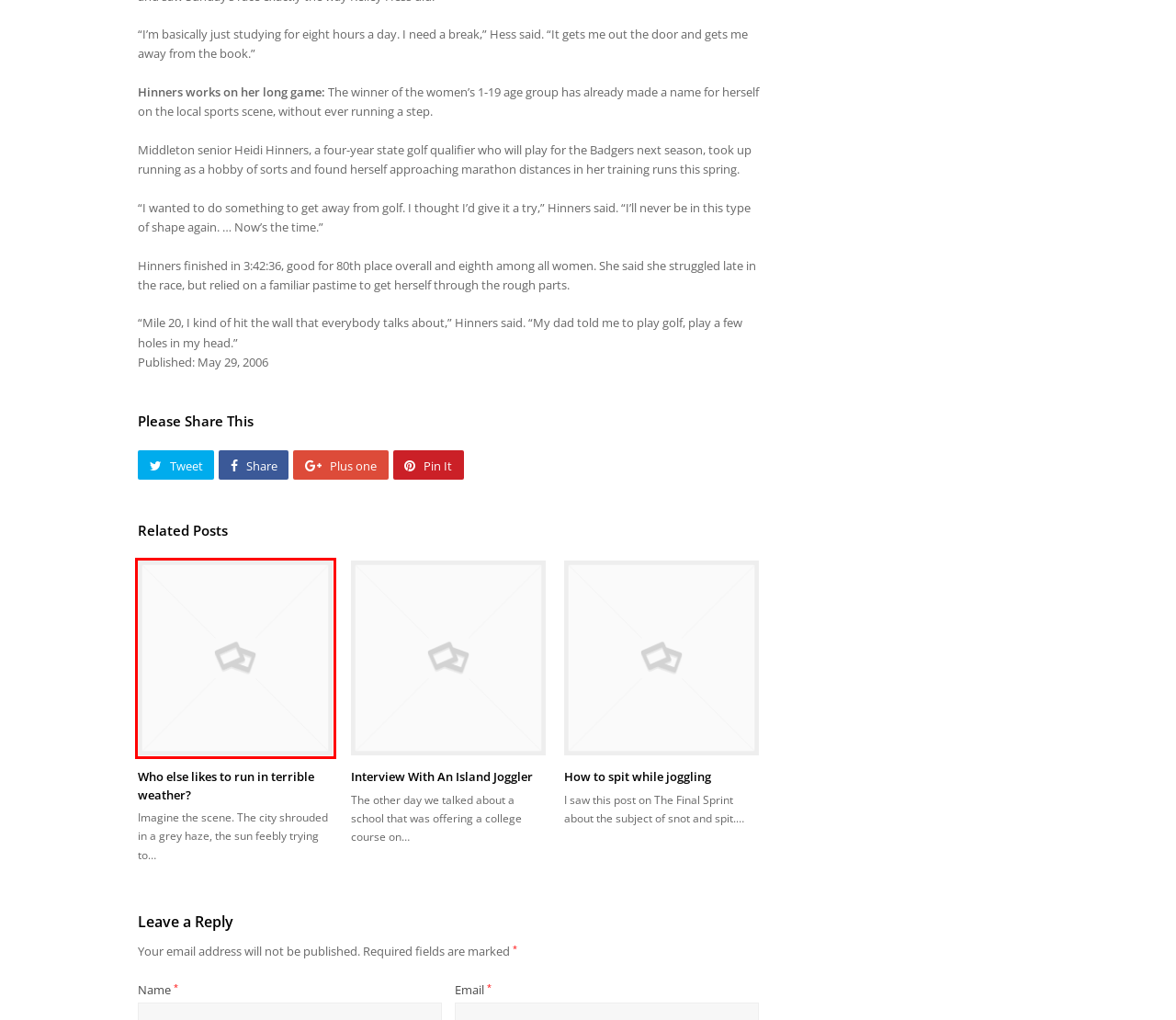A screenshot of a webpage is given, marked with a red bounding box around a UI element. Please select the most appropriate webpage description that fits the new page after clicking the highlighted element. Here are the candidates:
A. Videos – Just Your Average Joggler
B. Madison Marathon wrapup – When bags are dropped – Just Your Average Joggler
C. Joggling – Just Your Average Joggler
D. How to spit while joggling – Just Your Average Joggler
E. Madison – Just Your Average Joggler
F. Articles – Just Your Average Joggler
G. Interview With An Island Joggler – Just Your Average Joggler
H. Who else likes to run in terrible weather? – Just Your Average Joggler

H